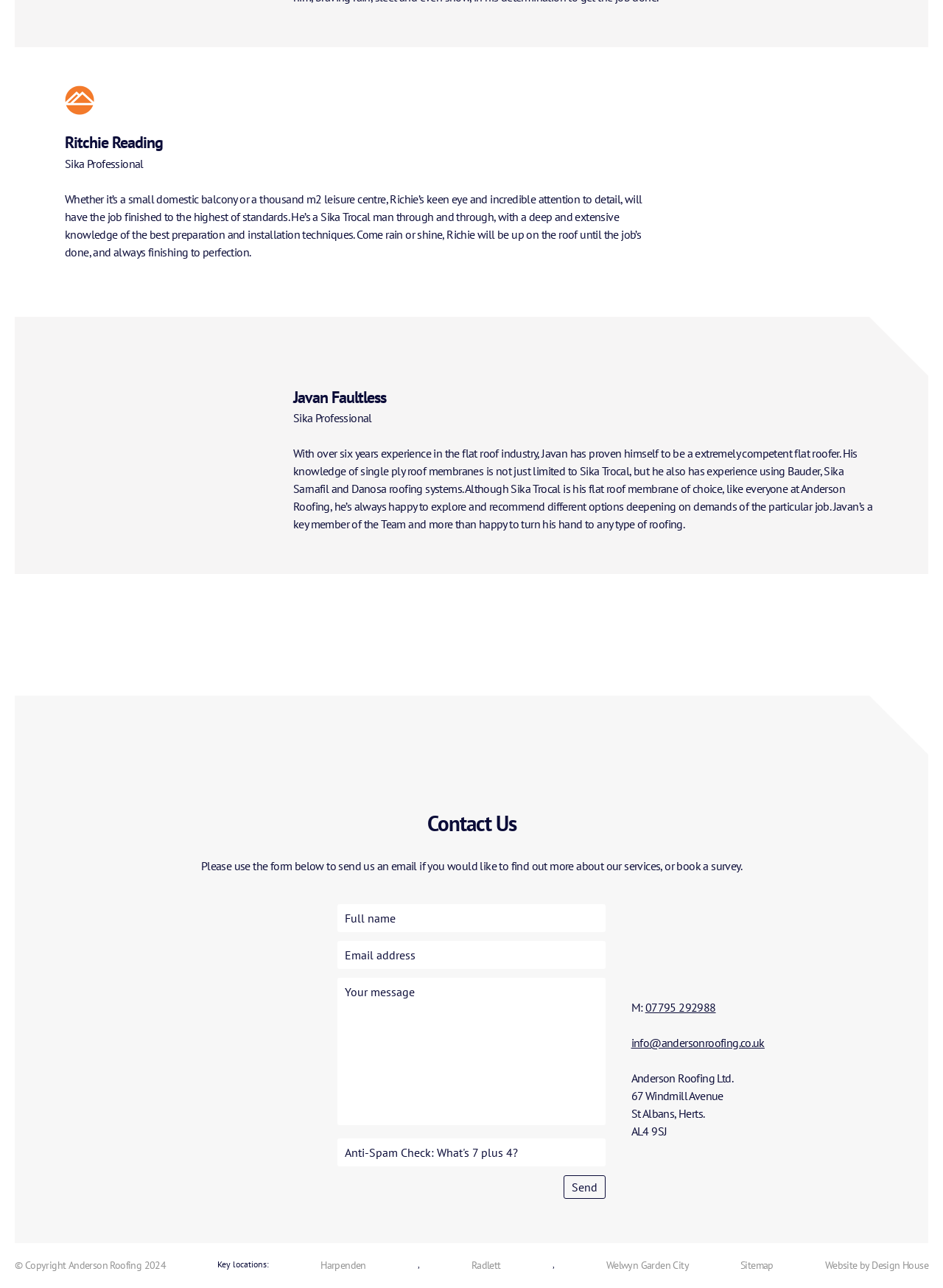Answer the question using only a single word or phrase: 
What is the company name and address?

Anderson Roofing Ltd., 67 Windmill Avenue, St Albans, Herts. AL4 9SJ